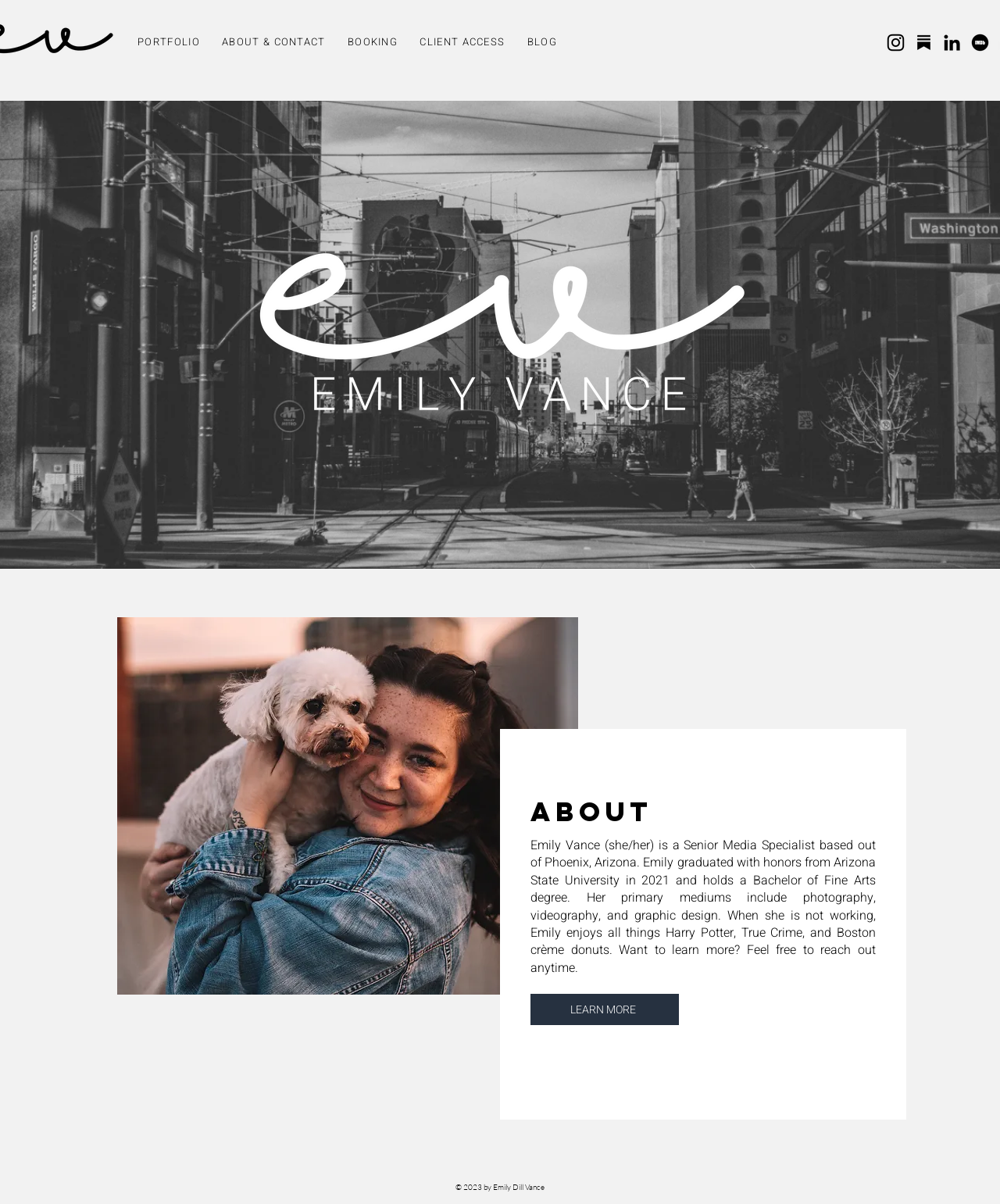What is the name of the image file displayed on the webpage?
Look at the image and answer the question using a single word or phrase.

EVStiockPhotos_65.jpg